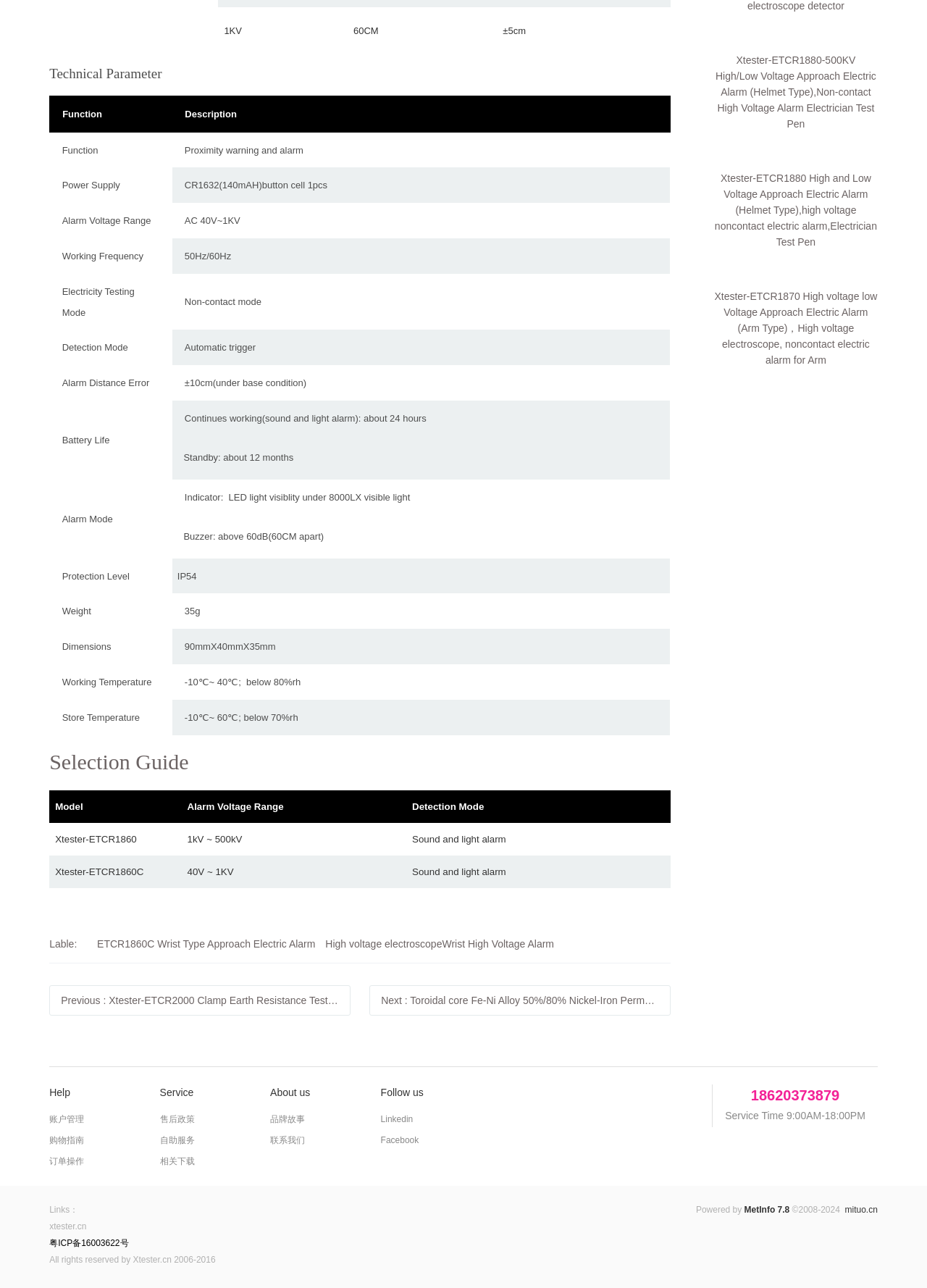Use a single word or phrase to answer this question: 
What is the power supply of the device?

CR1632(140mAH)button cell 1pcs